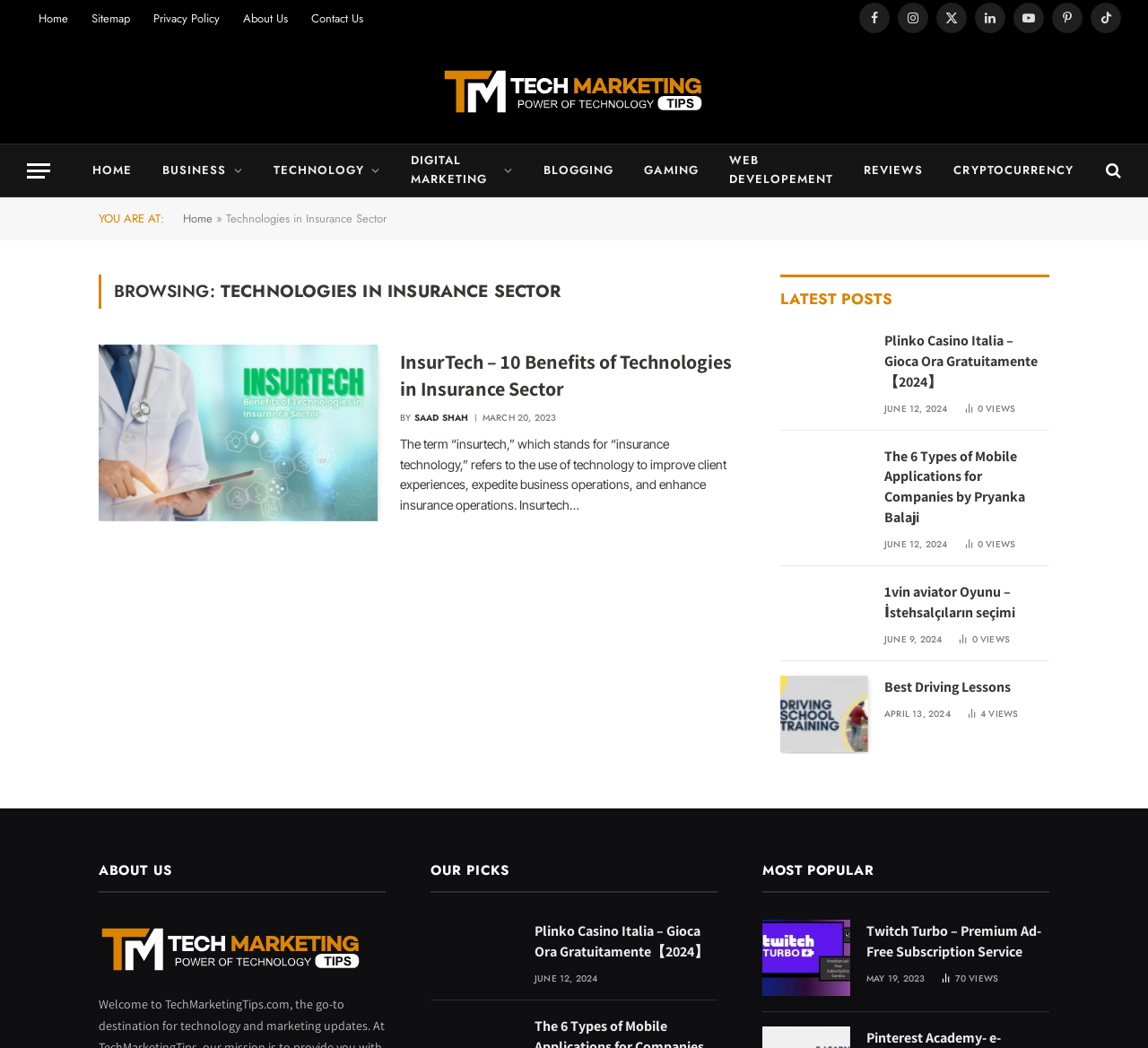Determine the bounding box coordinates for the UI element described. Format the coordinates as (top-left x, top-left y, bottom-right x, bottom-right y) and ensure all values are between 0 and 1. Element description: Privacy Policy

[0.123, 0.0, 0.202, 0.034]